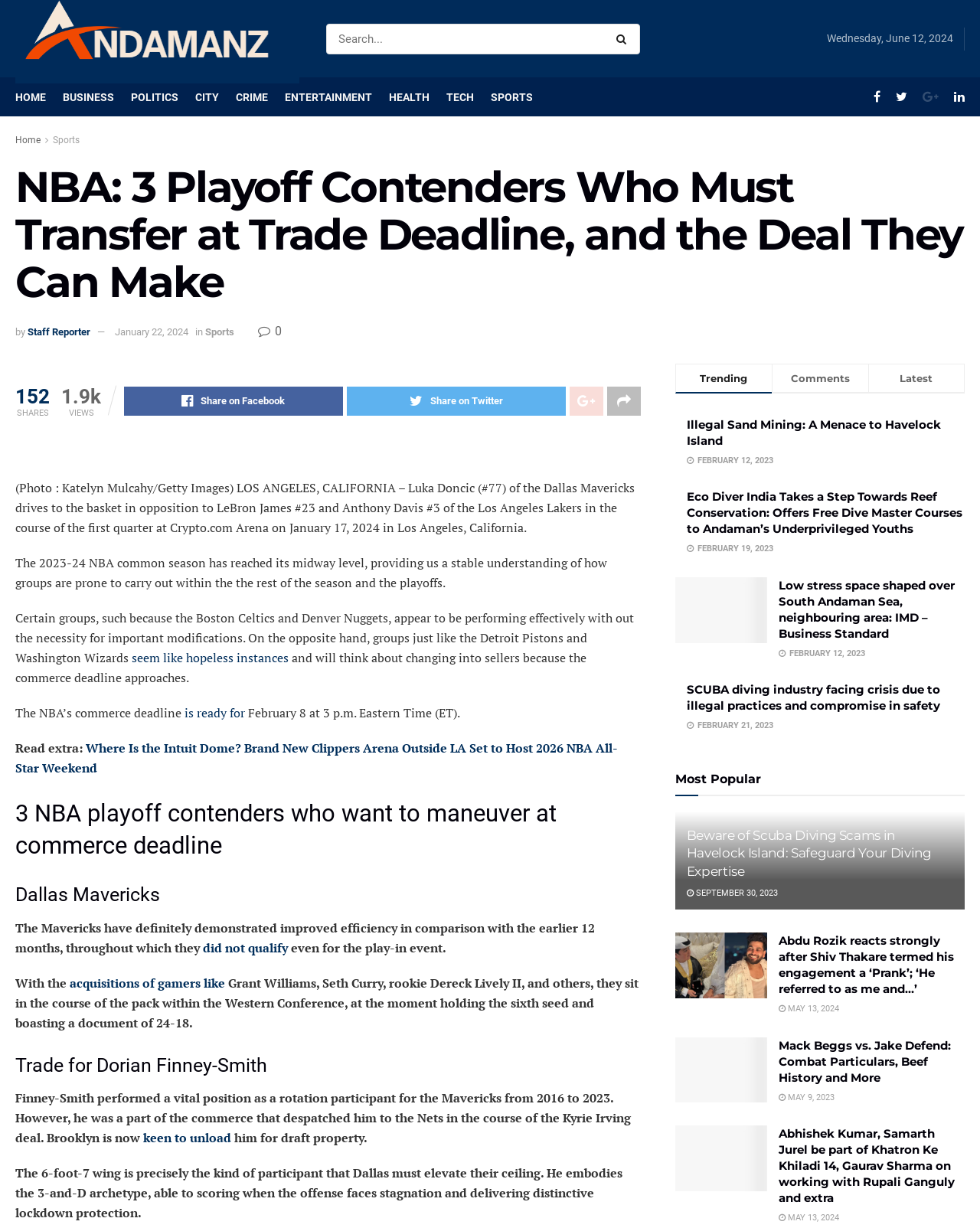Using the format (top-left x, top-left y, bottom-right x, bottom-right y), and given the element description, identify the bounding box coordinates within the screenshot: Transformative Journalism

None